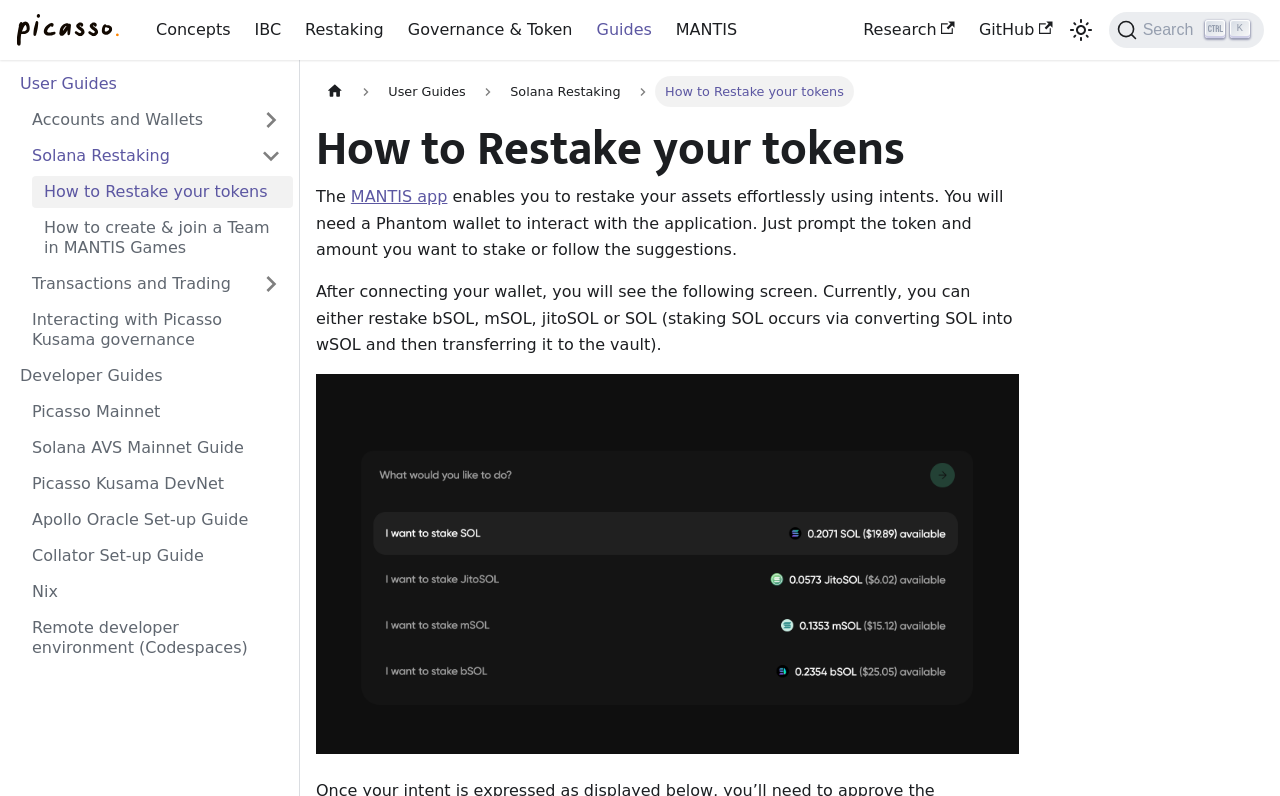Determine the bounding box coordinates for the clickable element to execute this instruction: "Check out Aviation". Provide the coordinates as four float numbers between 0 and 1, i.e., [left, top, right, bottom].

None